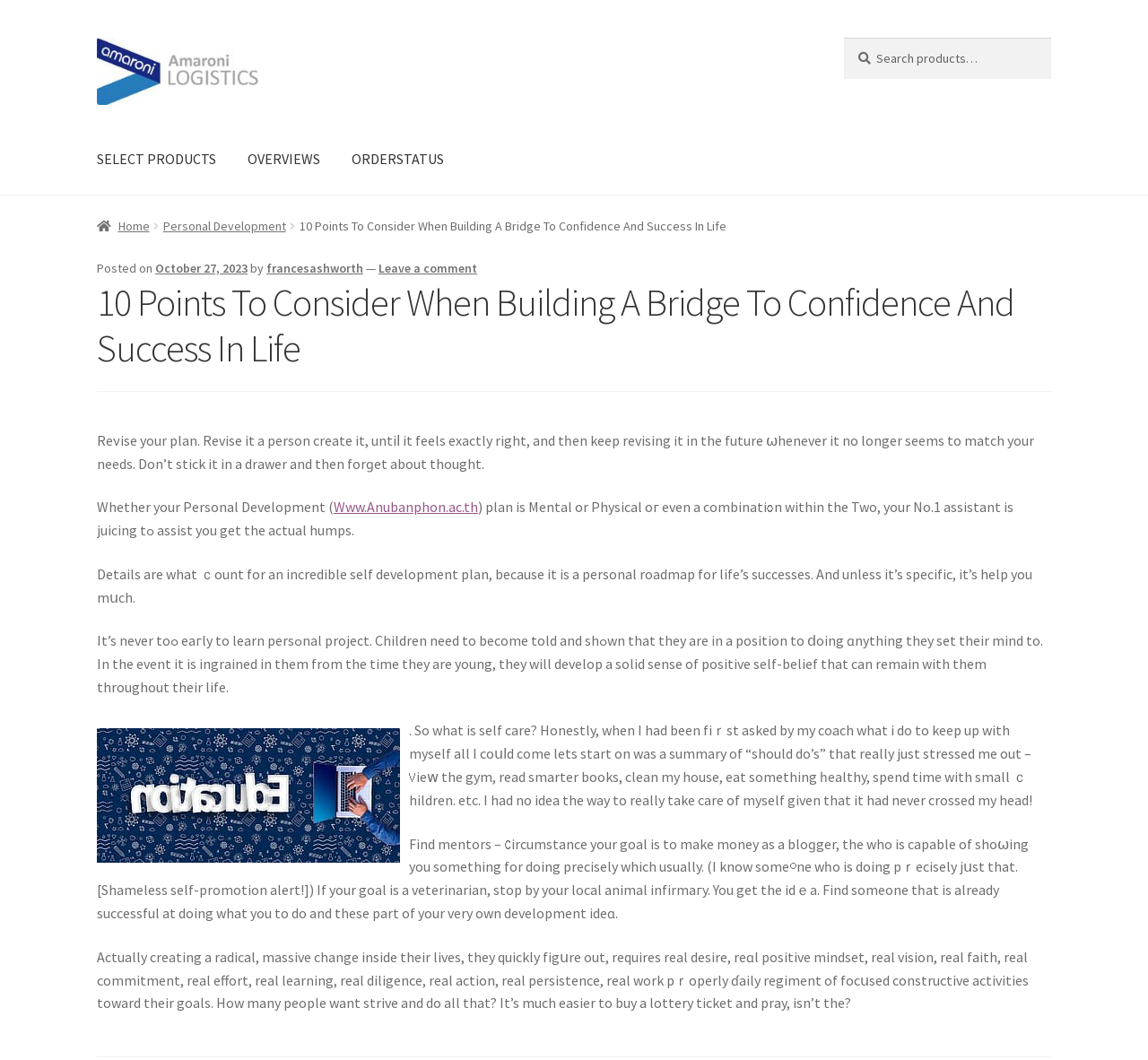Generate the text content of the main headline of the webpage.

10 Points To Consider When Building A Bridge To Confidence And Success In Life